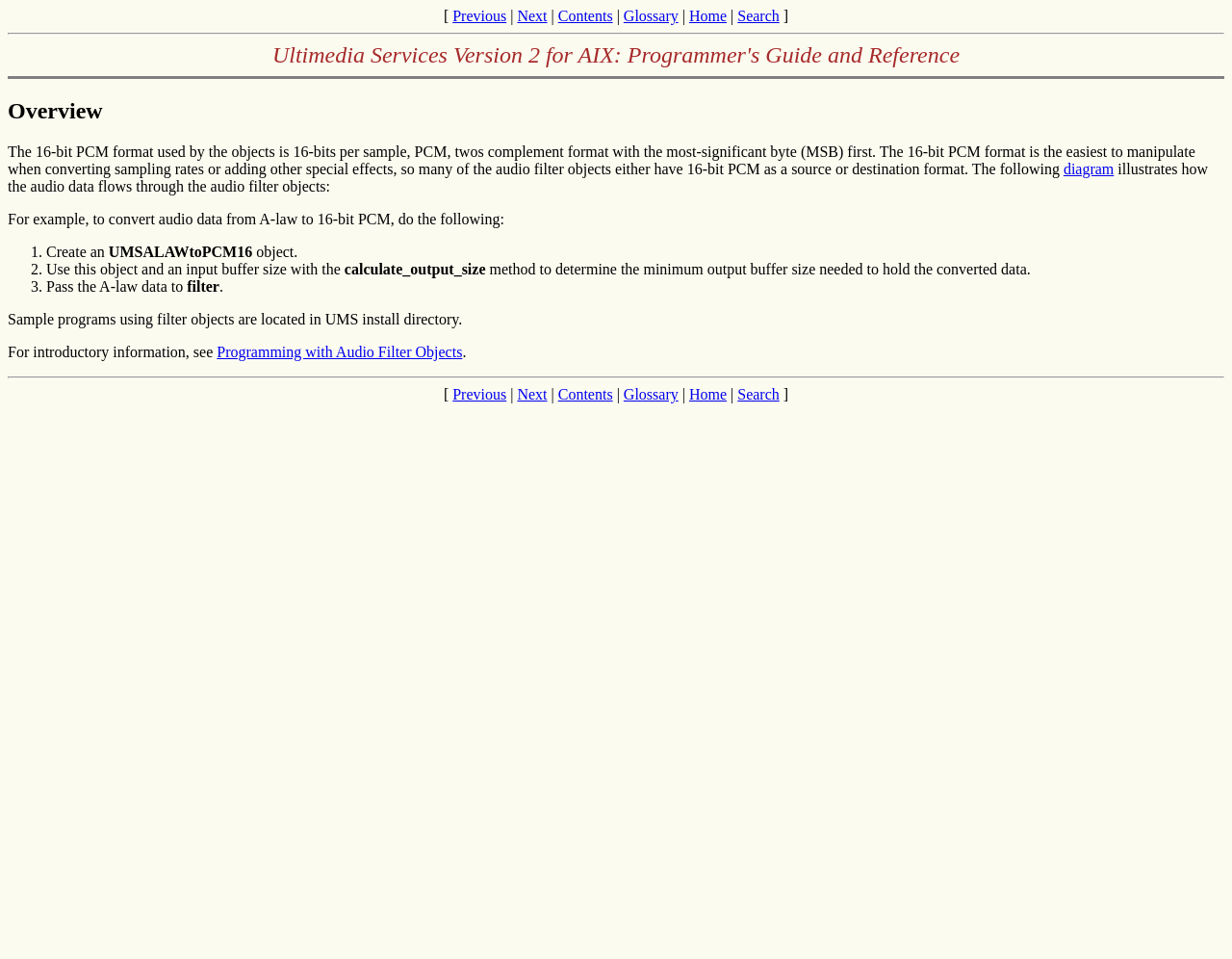Please mark the bounding box coordinates of the area that should be clicked to carry out the instruction: "go to home page".

[0.559, 0.008, 0.59, 0.025]